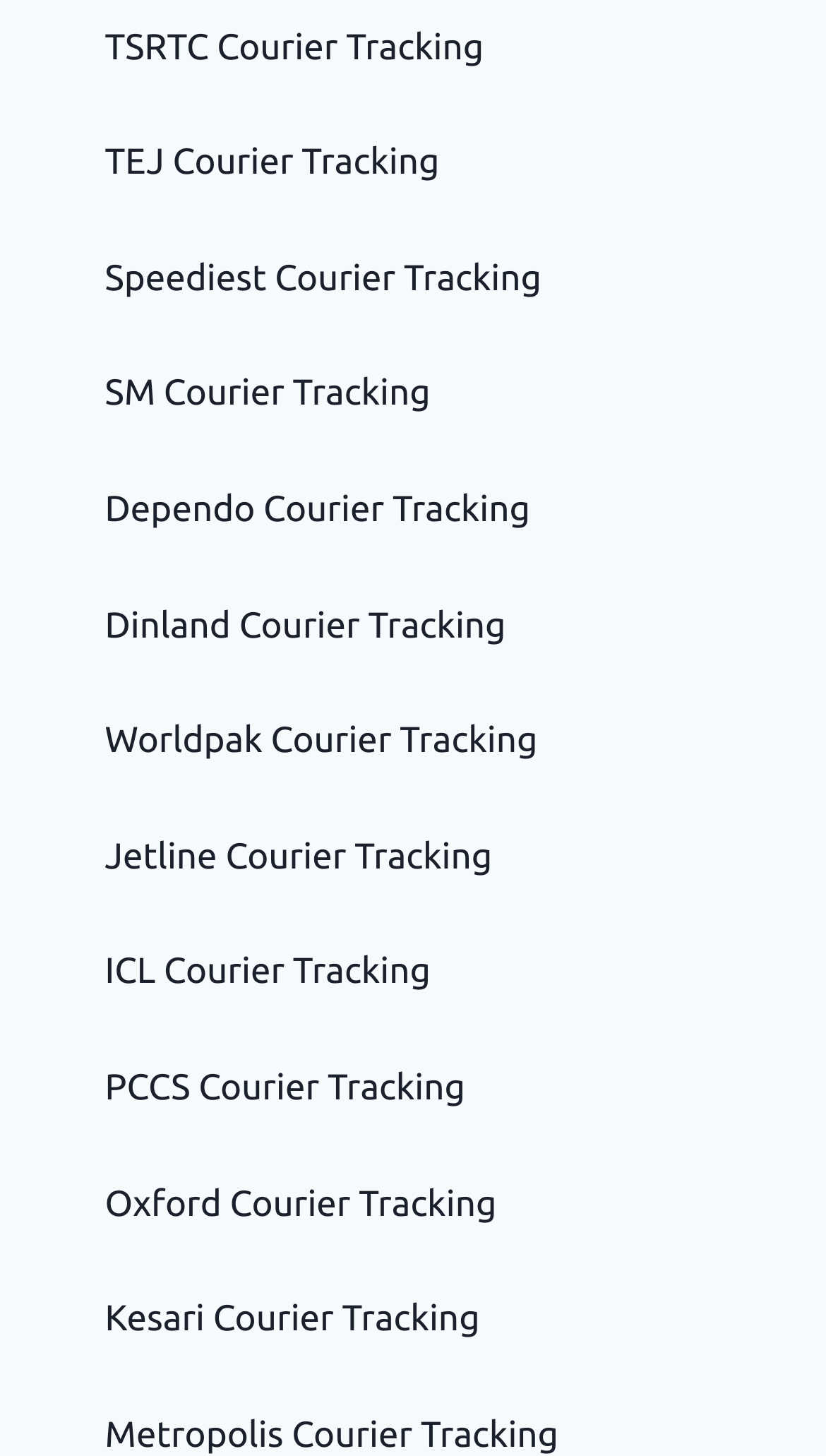What is the courier tracking service located at the bottom of the page?
Based on the image, give a one-word or short phrase answer.

Metropolis Courier Tracking